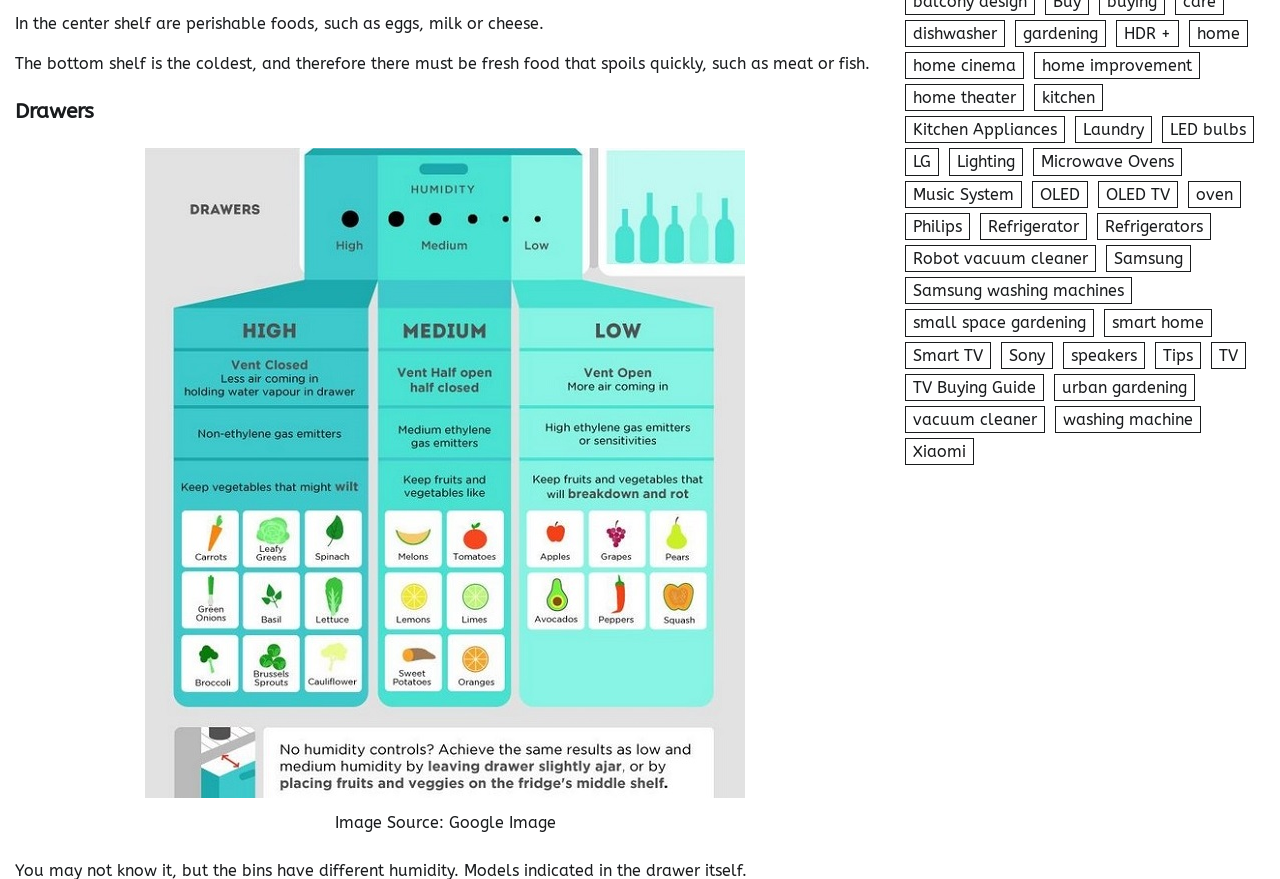Please answer the following question using a single word or phrase: 
What is the purpose of the image?

Illustrate fridge organization